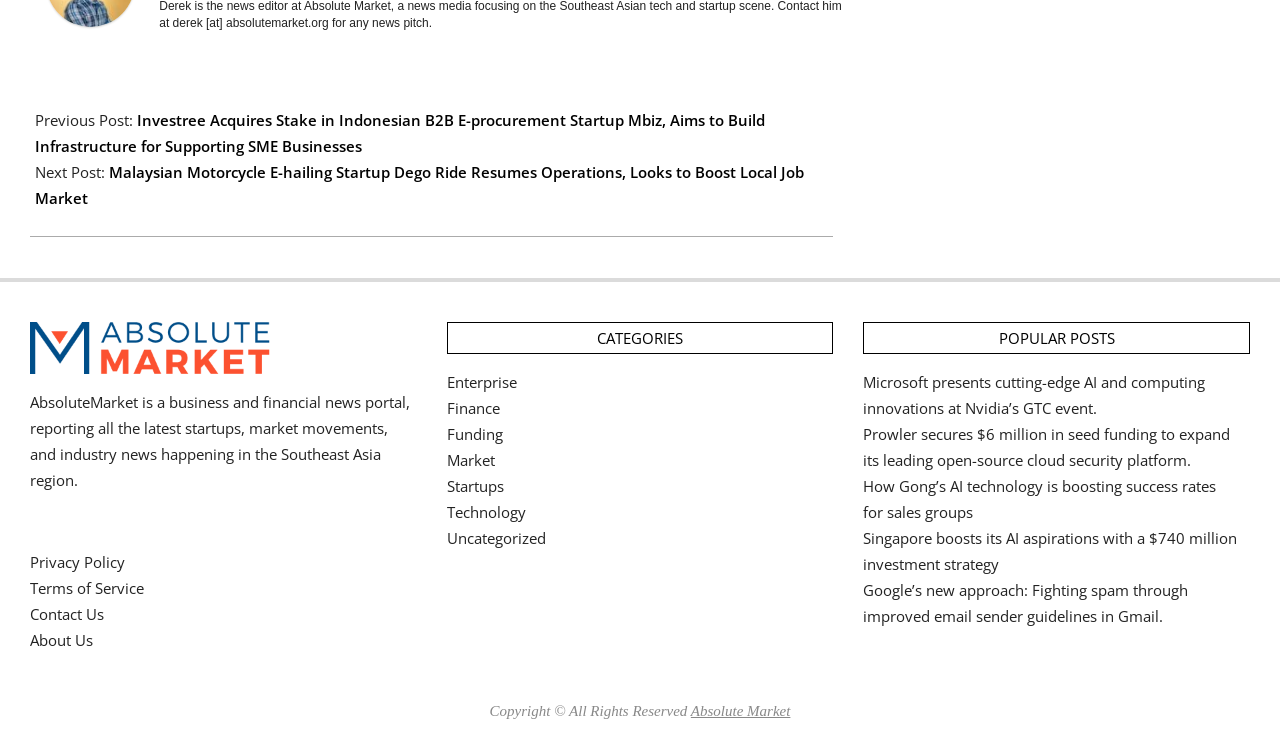Identify the bounding box coordinates of the region that should be clicked to execute the following instruction: "Check popular post about Microsoft".

[0.674, 0.503, 0.942, 0.565]